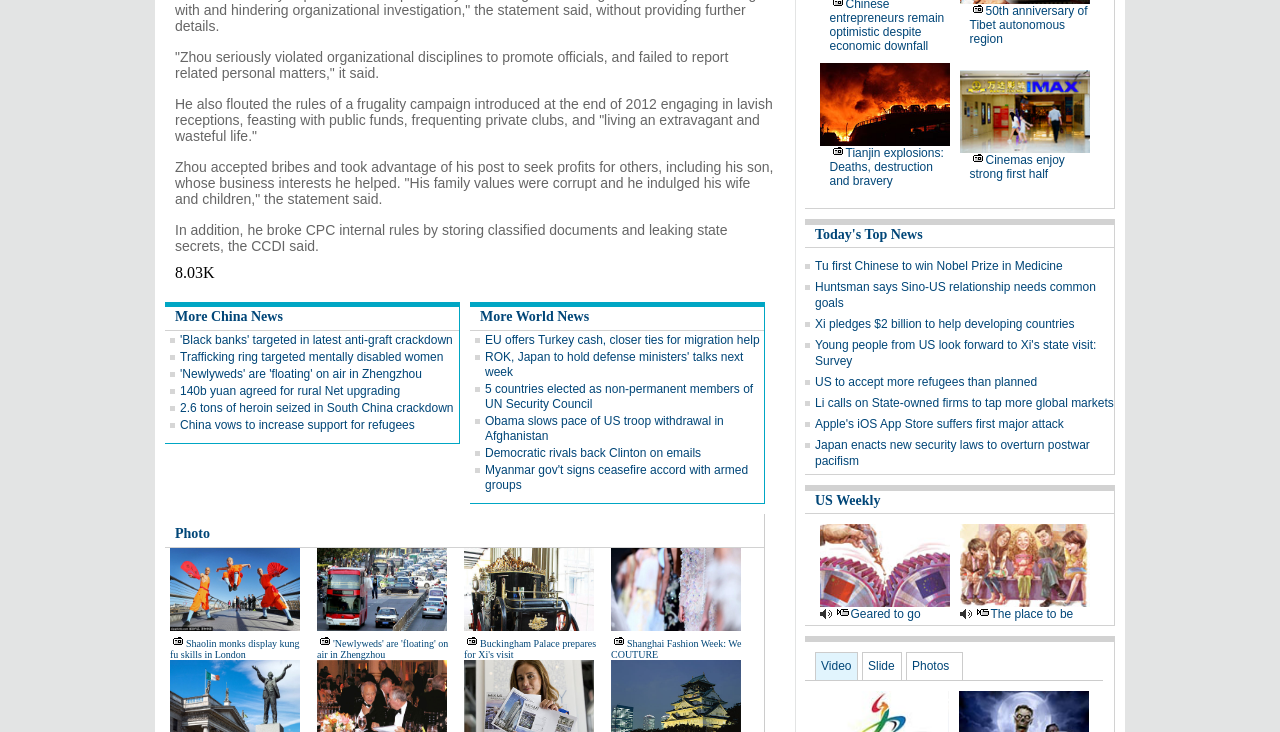Based on the visual content of the image, answer the question thoroughly: What is the title of the news article with the image of a couple 'floating' on air?

The news article with the image of a couple 'floating' on air is titled 'Newlyweds' are 'floating' on air in Zhengzhou, which can be determined by matching the image with the corresponding link text.